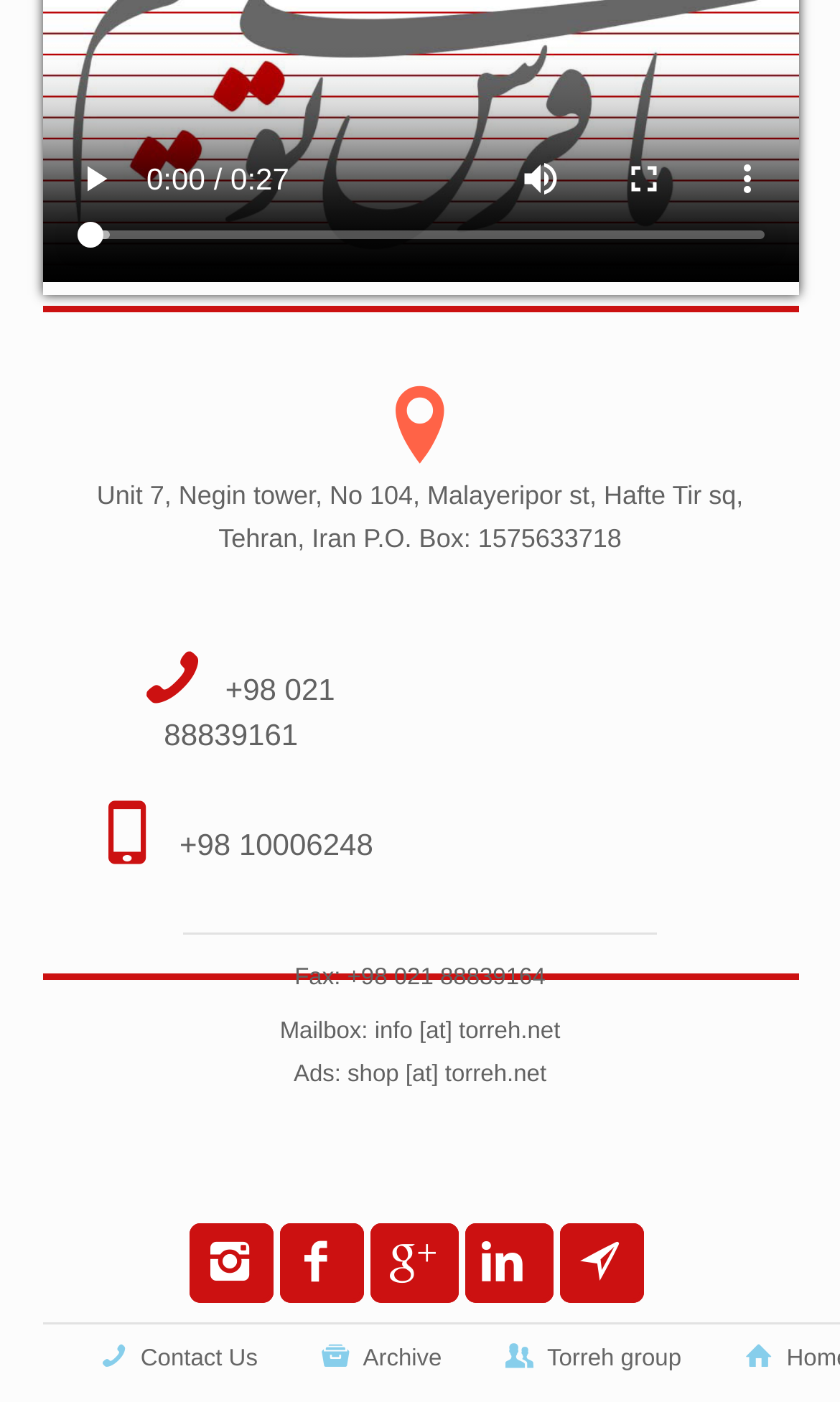Locate the bounding box coordinates of the UI element described by: "Archive". The bounding box coordinates should consist of four float numbers between 0 and 1, i.e., [left, top, right, bottom].

[0.432, 0.96, 0.526, 0.978]